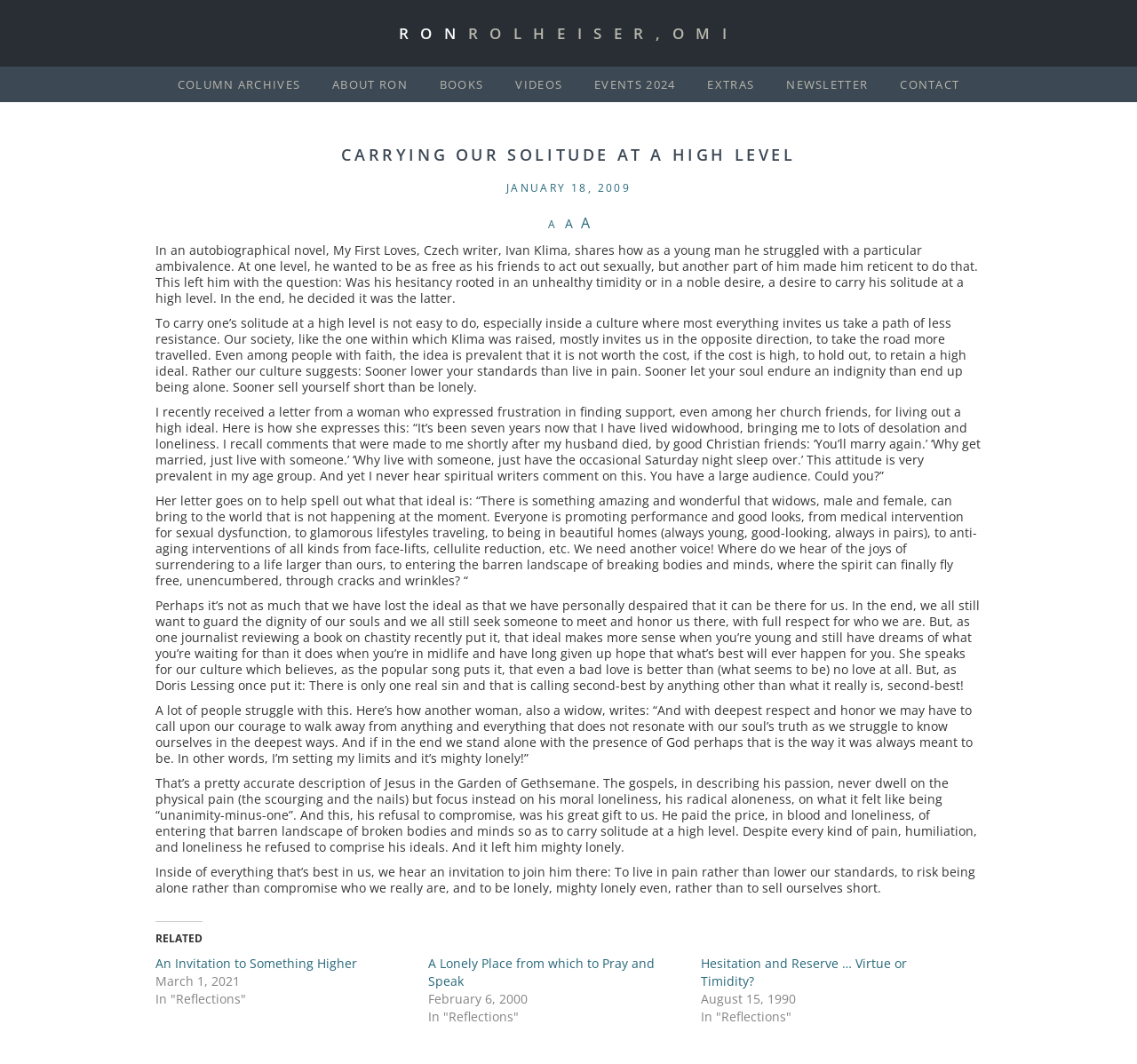Locate the bounding box coordinates of the region to be clicked to comply with the following instruction: "Click on 'COLUMN ARCHIVES'". The coordinates must be four float numbers between 0 and 1, in the form [left, top, right, bottom].

[0.156, 0.072, 0.264, 0.087]